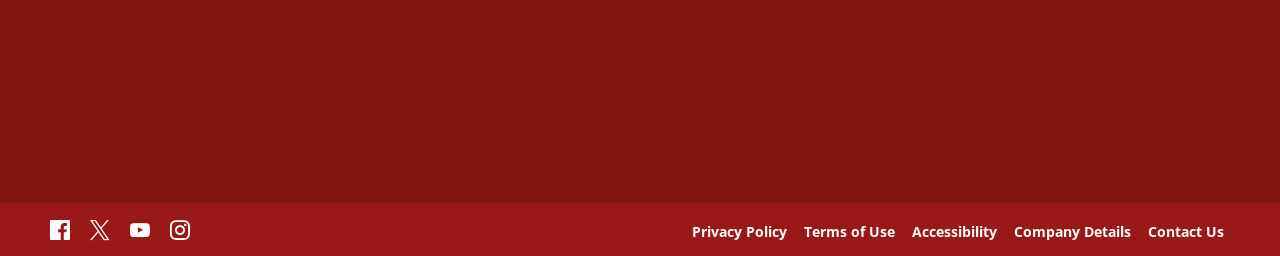Provide the bounding box coordinates, formatted as (top-left x, top-left y, bottom-right x, bottom-right y), with all values being floating point numbers between 0 and 1. Identify the bounding box of the UI element that matches the description: Terms of Use

[0.627, 0.862, 0.7, 0.945]